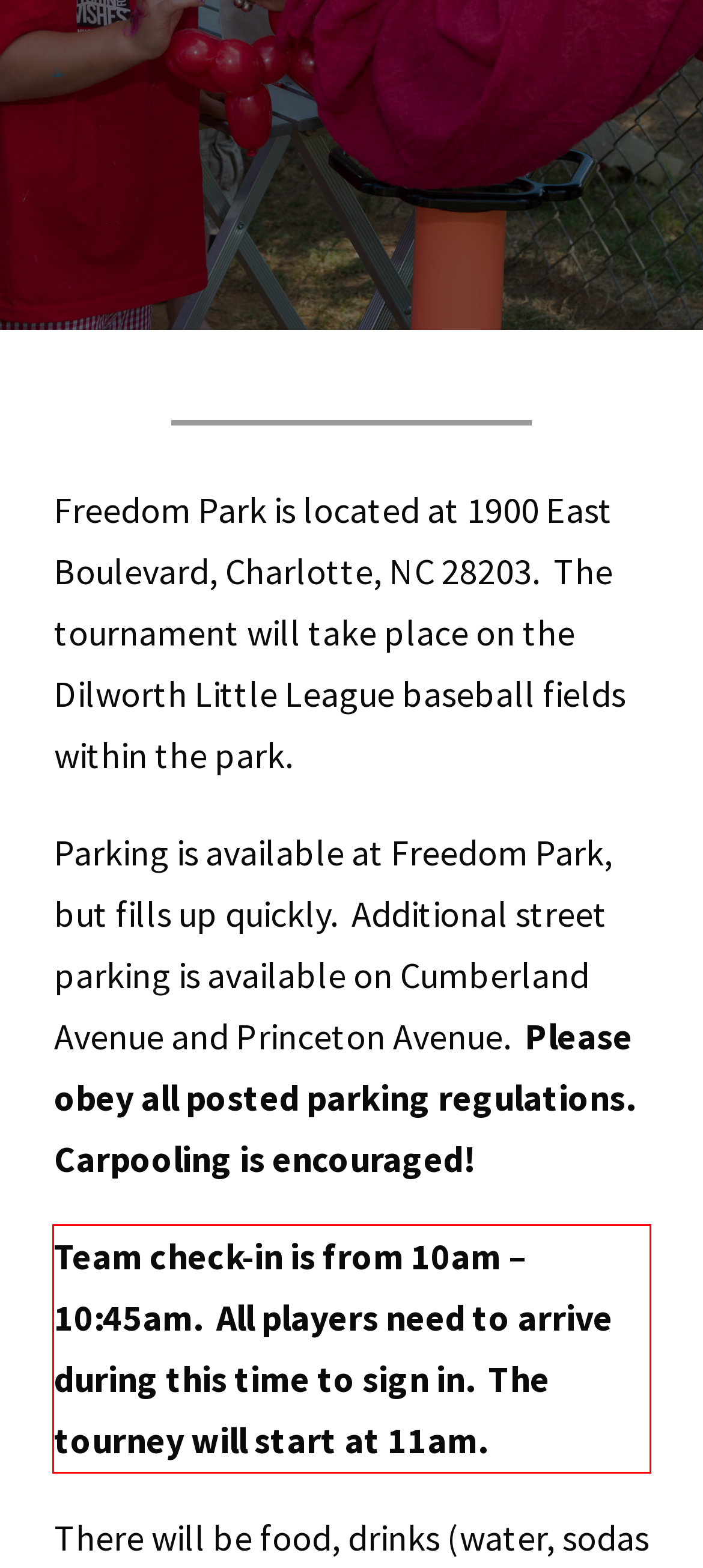You are given a screenshot showing a webpage with a red bounding box. Perform OCR to capture the text within the red bounding box.

Team check-in is from 10am – 10:45am. All players need to arrive during this time to sign in. The tourney will start at 11am.